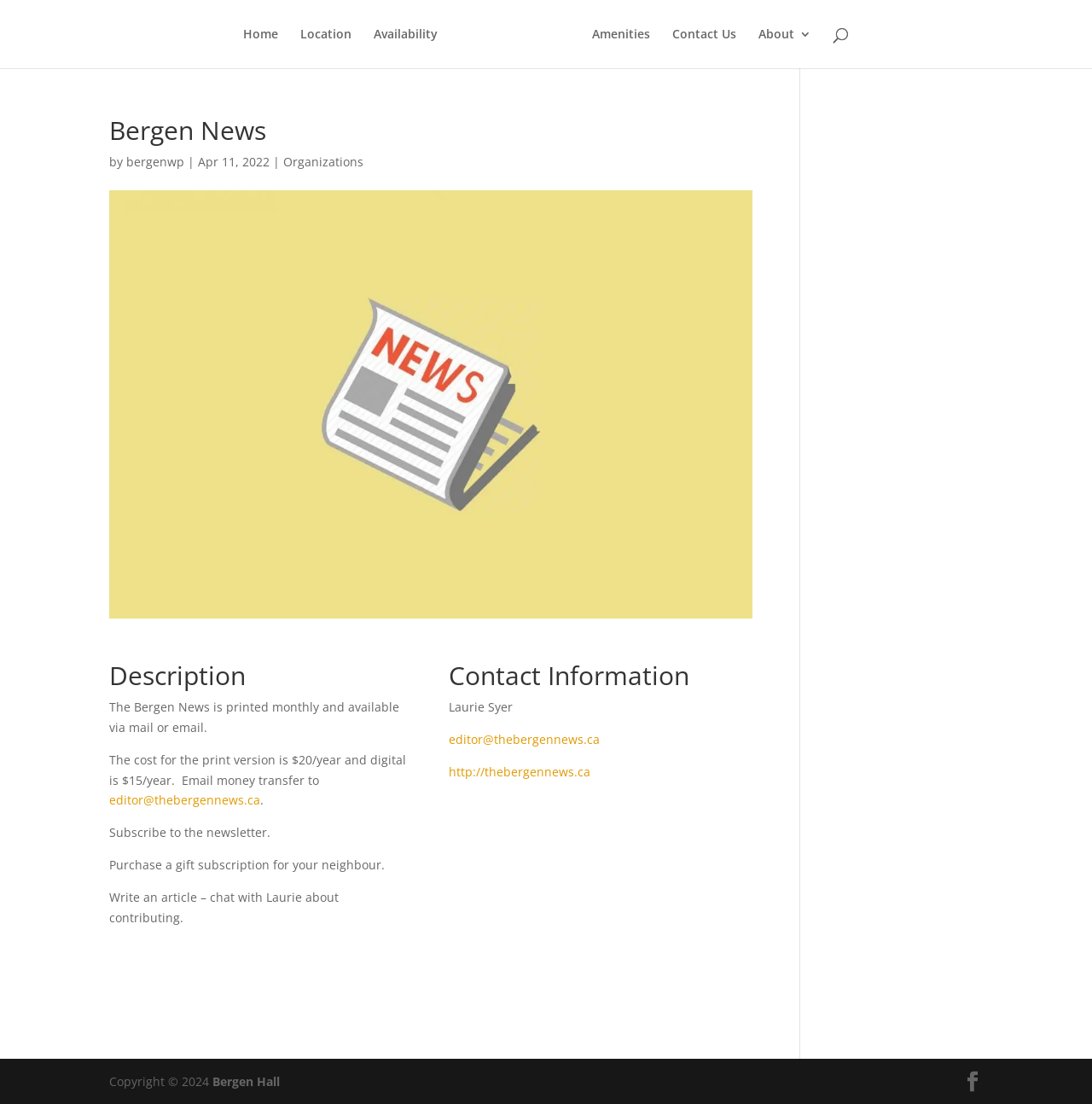Identify the bounding box coordinates of the region I need to click to complete this instruction: "view amenities".

[0.542, 0.026, 0.596, 0.062]